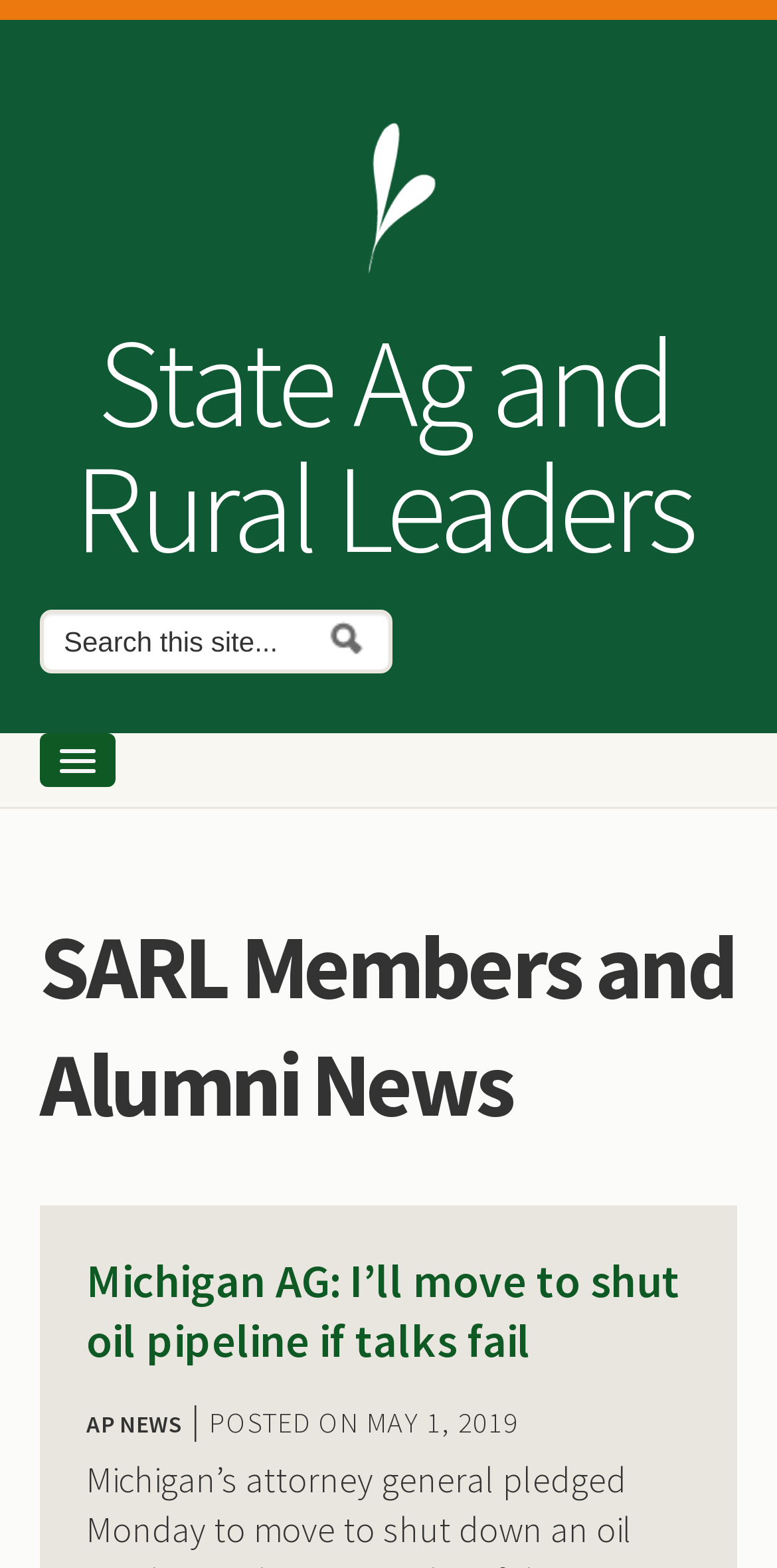Analyze the image and provide a detailed answer to the question: What is the date of the first news article?

The date of the first news article is located below the title, and it is specified as 'POSTED ON MAY 1, 2019'. This suggests that the article was published on this date.